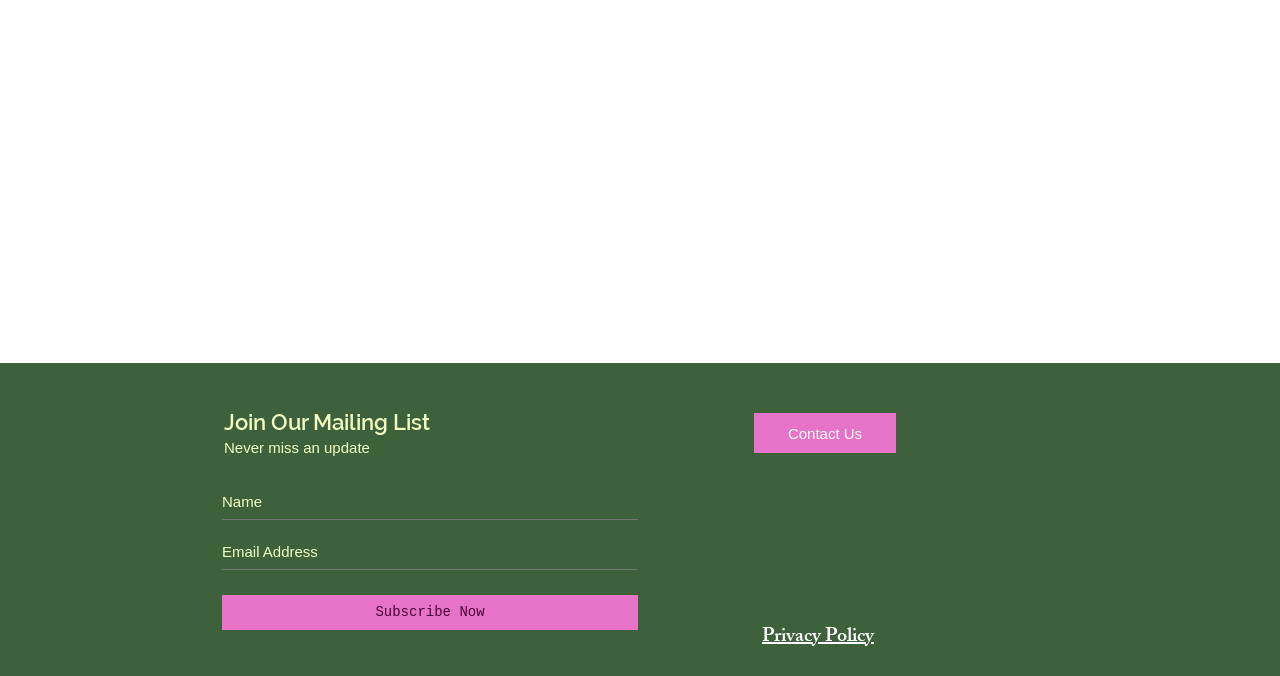Using the description "aria-label="Email Address" name="email" placeholder="Email Address"", predict the bounding box of the relevant HTML element.

[0.173, 0.789, 0.498, 0.844]